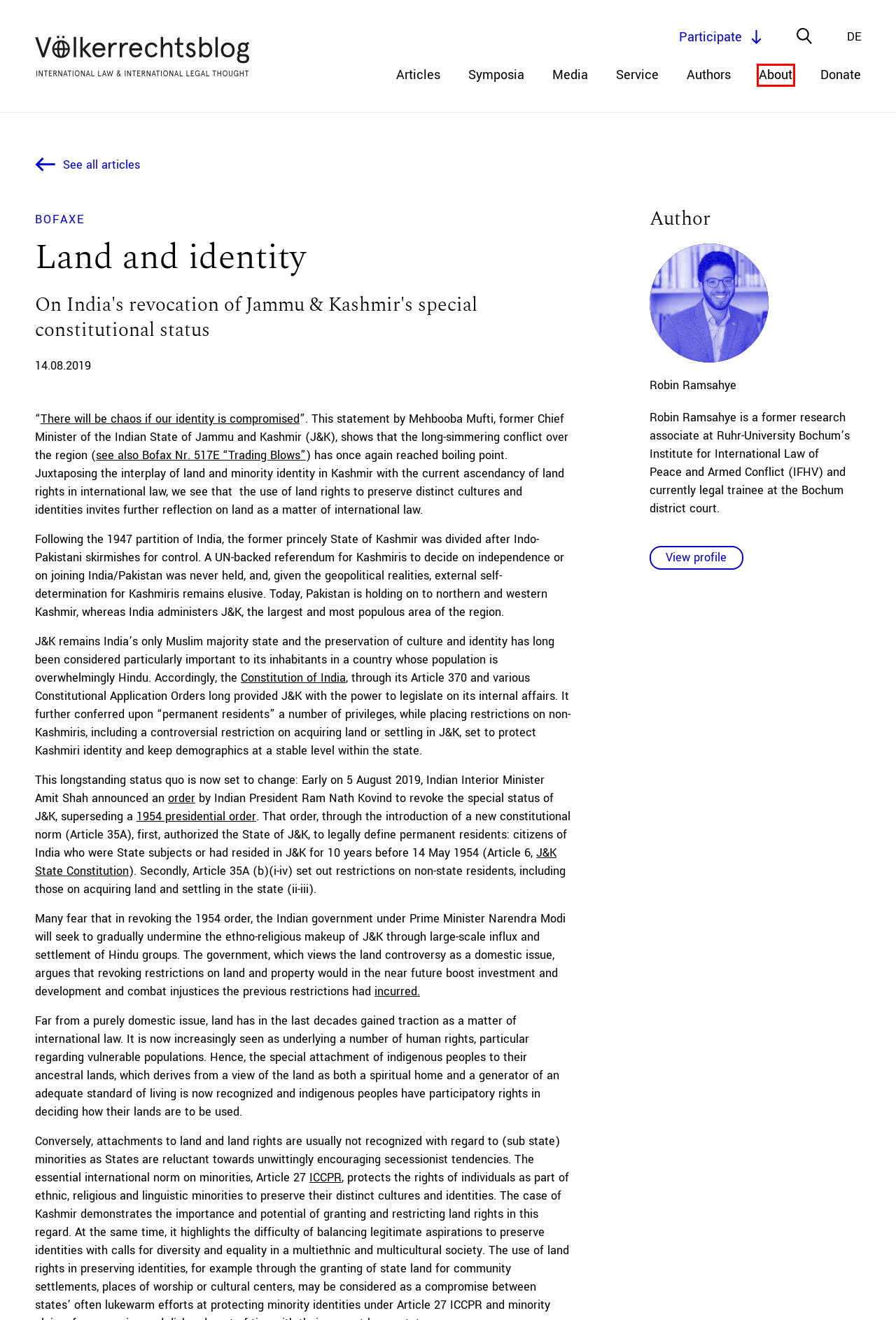You see a screenshot of a webpage with a red bounding box surrounding an element. Pick the webpage description that most accurately represents the new webpage after interacting with the element in the red bounding box. The options are:
A. Authors - Völkerrechtsblog
B. About - Völkerrechtsblog
C. Media Archives - Völkerrechtsblog
D. Bofaxe Archives - Völkerrechtsblog
E. Donate - Völkerrechtsblog
F. Services - Völkerrechtsblog
G. Articles written by Robin Ramsahye on Völkerrechtsblog
H. Symposia - Völkerrechtsblog

B